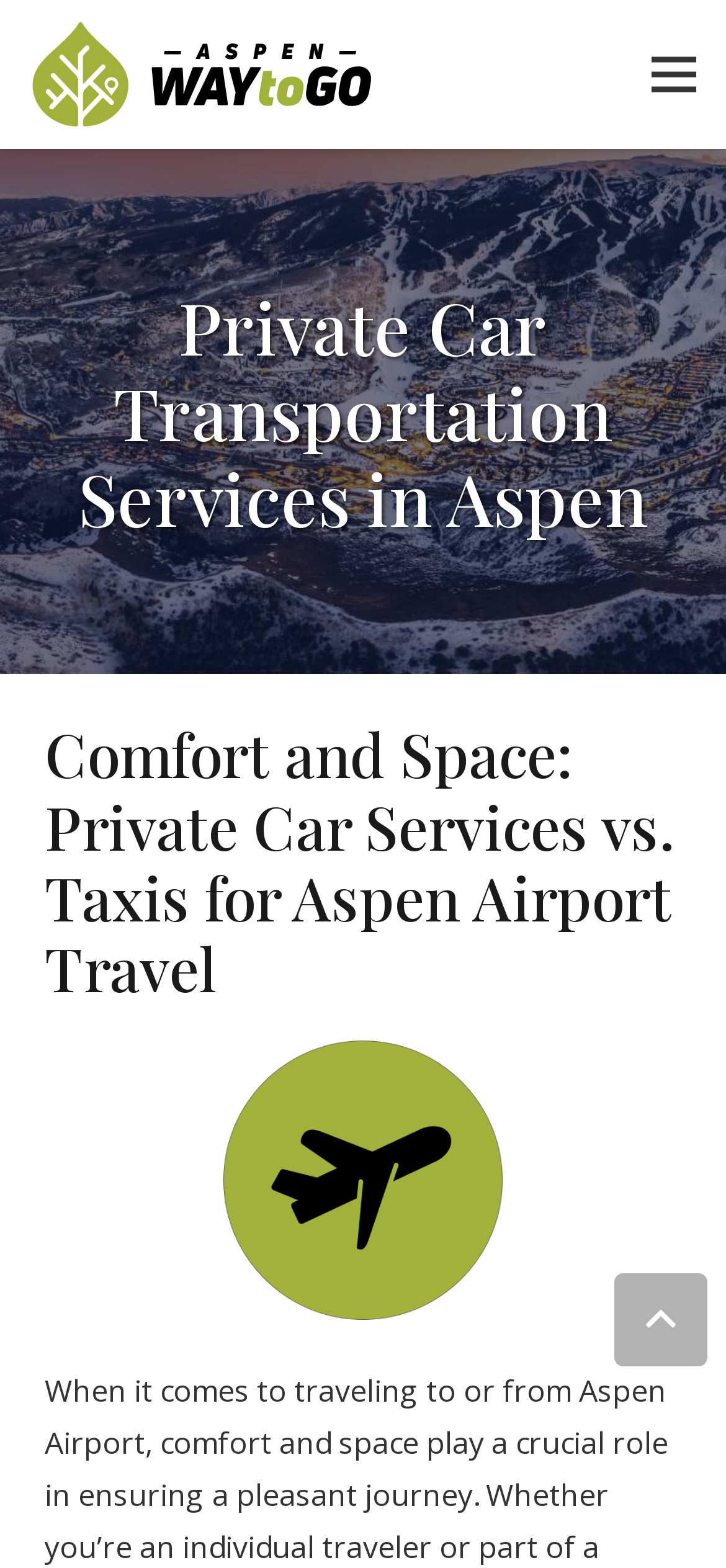Look at the image and give a detailed response to the following question: What is the logo of the company?

The logo of the company is located at the top left corner of the webpage, and it is an image with the text 'Aspen Way To Go'.